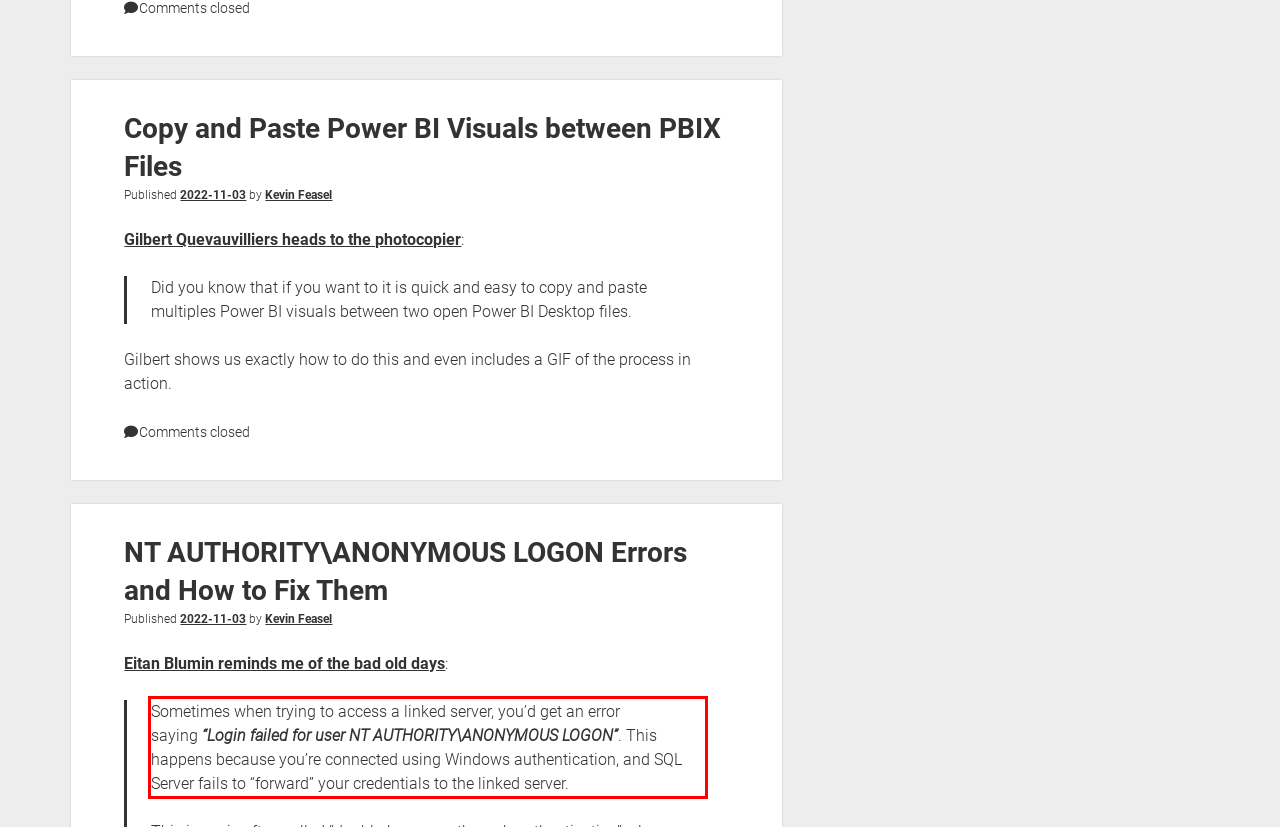You have a screenshot of a webpage with a UI element highlighted by a red bounding box. Use OCR to obtain the text within this highlighted area.

Sometimes when trying to access a linked server, you’d get an error saying “Login failed for user NT AUTHORITY\ANONYMOUS LOGON”. This happens because you’re connected using Windows authentication, and SQL Server fails to “forward” your credentials to the linked server.